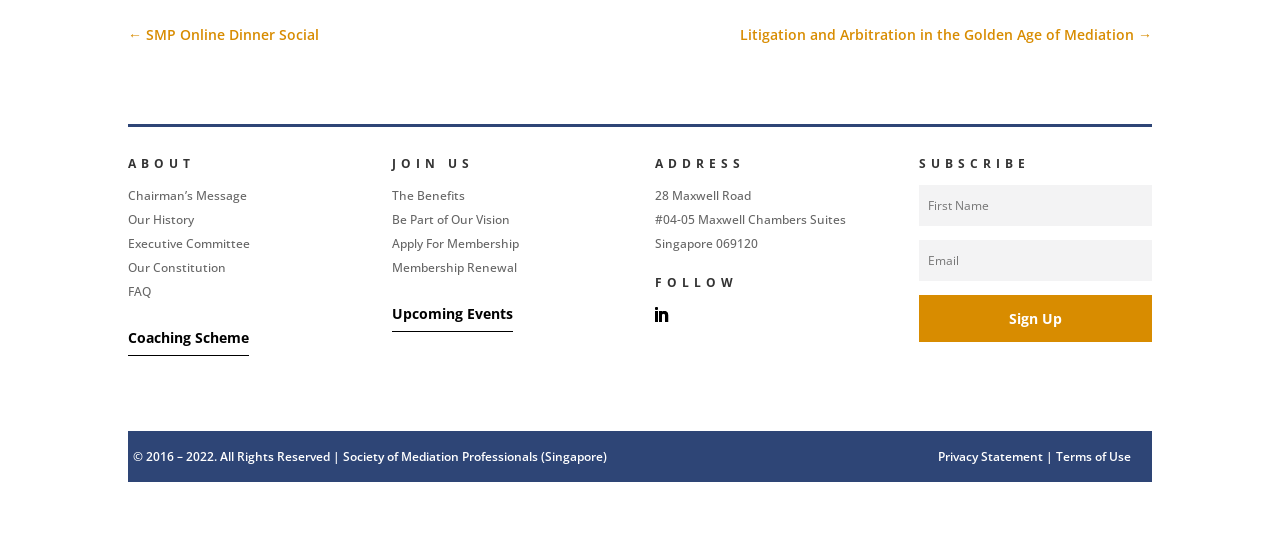Please find and report the bounding box coordinates of the element to click in order to perform the following action: "sign up for newsletter". The coordinates should be expressed as four float numbers between 0 and 1, in the format [left, top, right, bottom].

[0.718, 0.553, 0.9, 0.642]